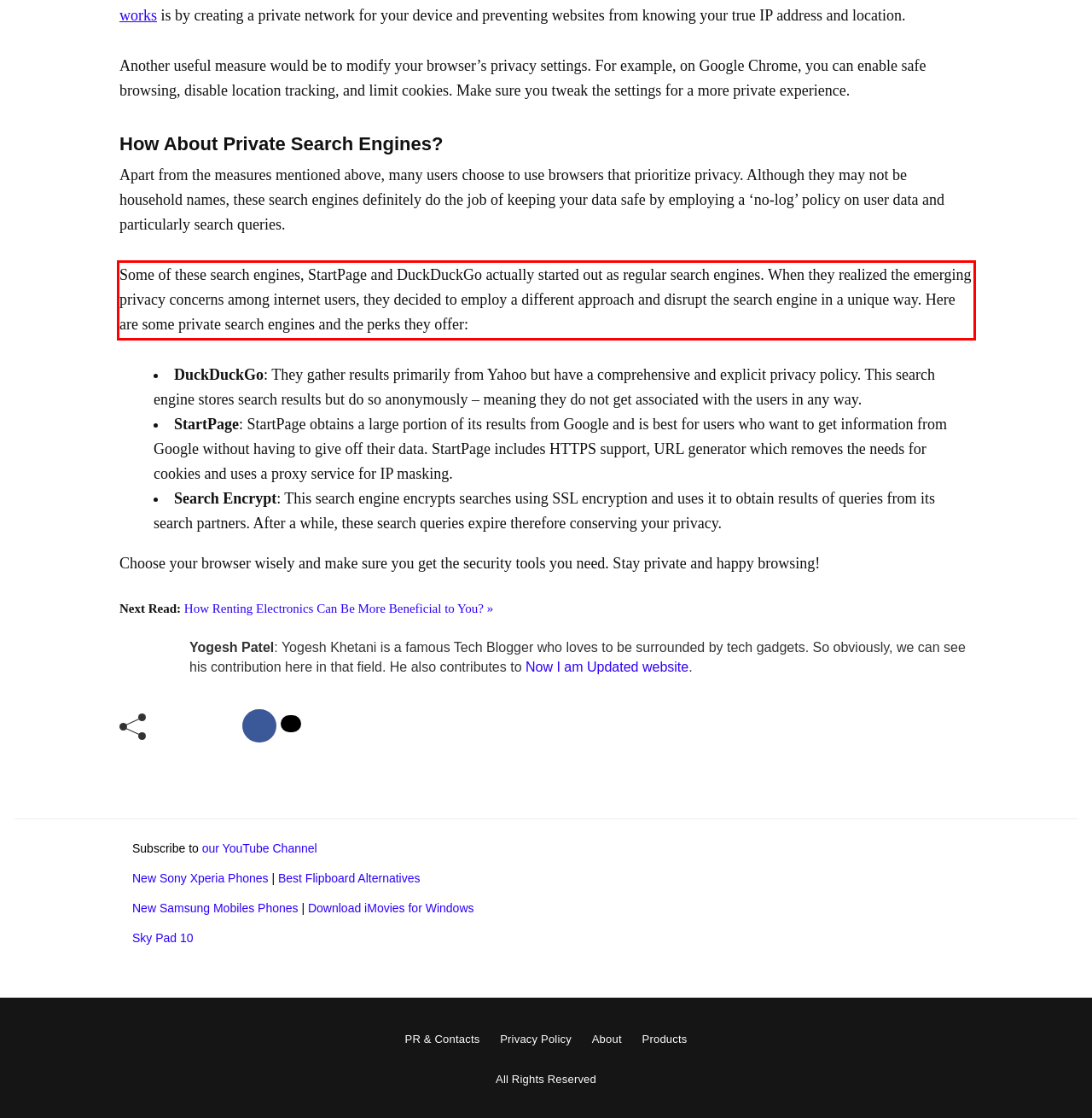Using the provided screenshot, read and generate the text content within the red-bordered area.

Some of these search engines, StartPage and DuckDuckGo actually started out as regular search engines. When they realized the emerging privacy concerns among internet users, they decided to employ a different approach and disrupt the search engine in a unique way. Here are some private search engines and the perks they offer: